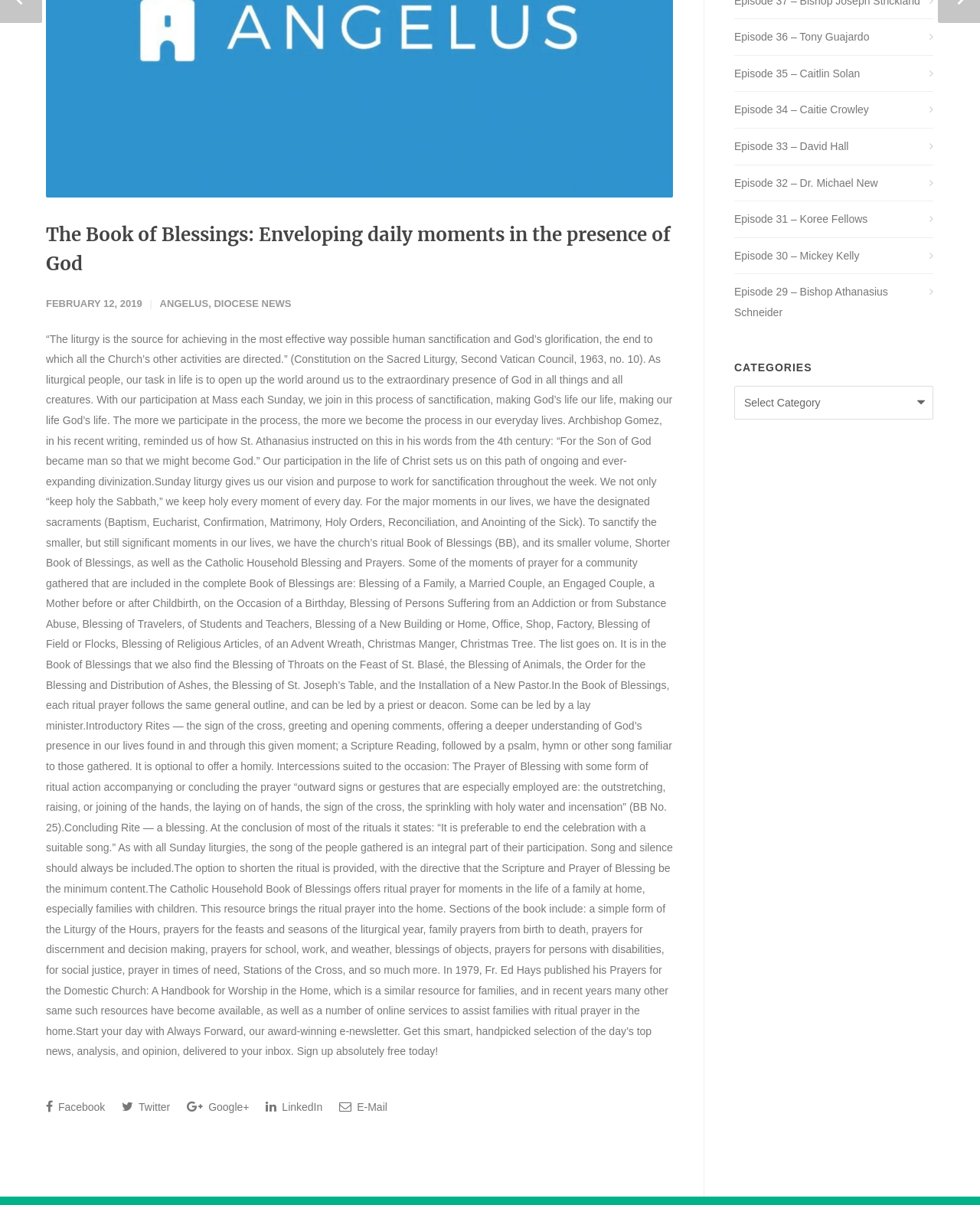Identify the bounding box for the given UI element using the description provided. Coordinates should be in the format (top-left x, top-left y, bottom-right x, bottom-right y) and must be between 0 and 1. Here is the description: Episode 30 – Mickey Kelly

[0.749, 0.204, 0.952, 0.221]